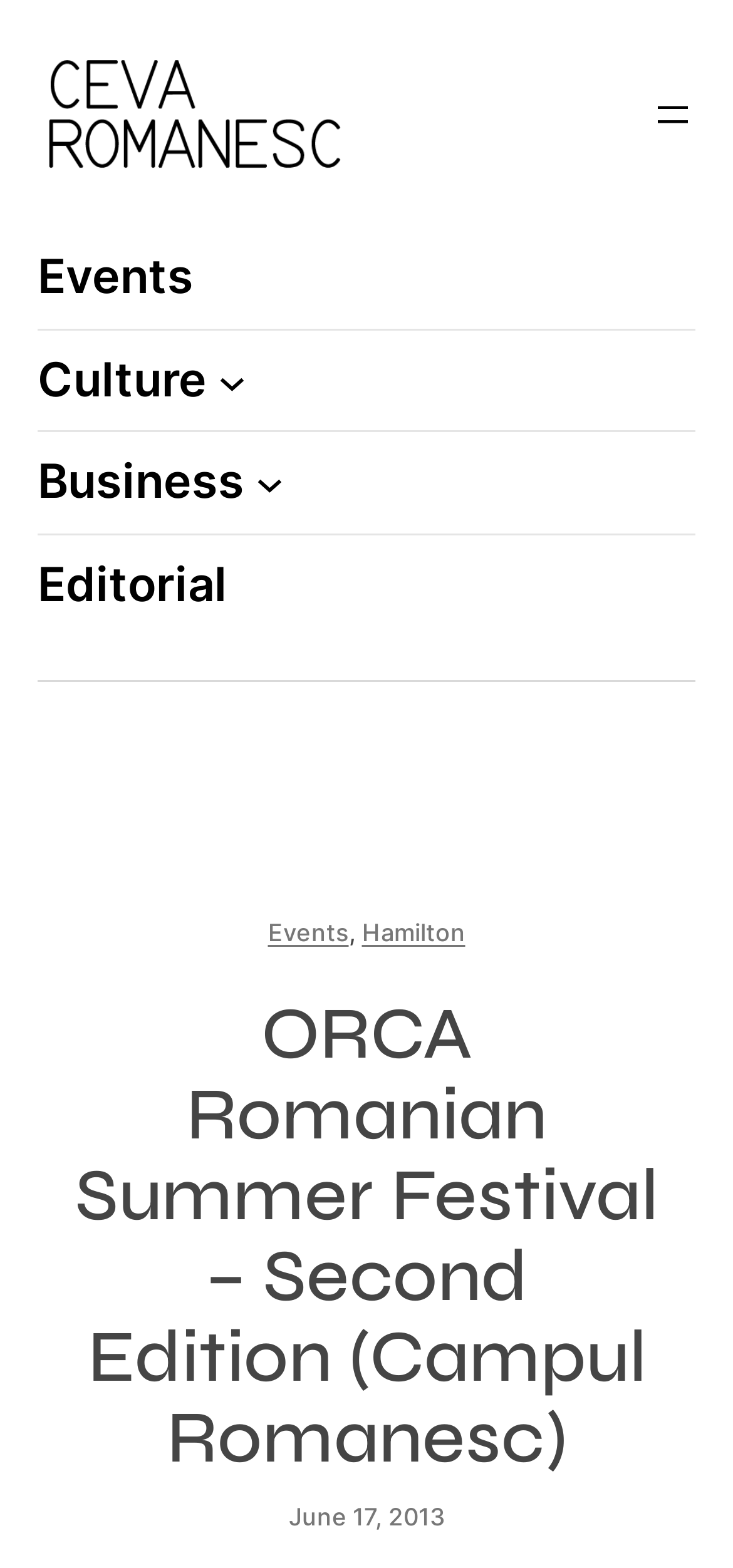Can you locate the main headline on this webpage and provide its text content?

ORCA Romanian Summer Festival – Second Edition (Campul Romanesc)